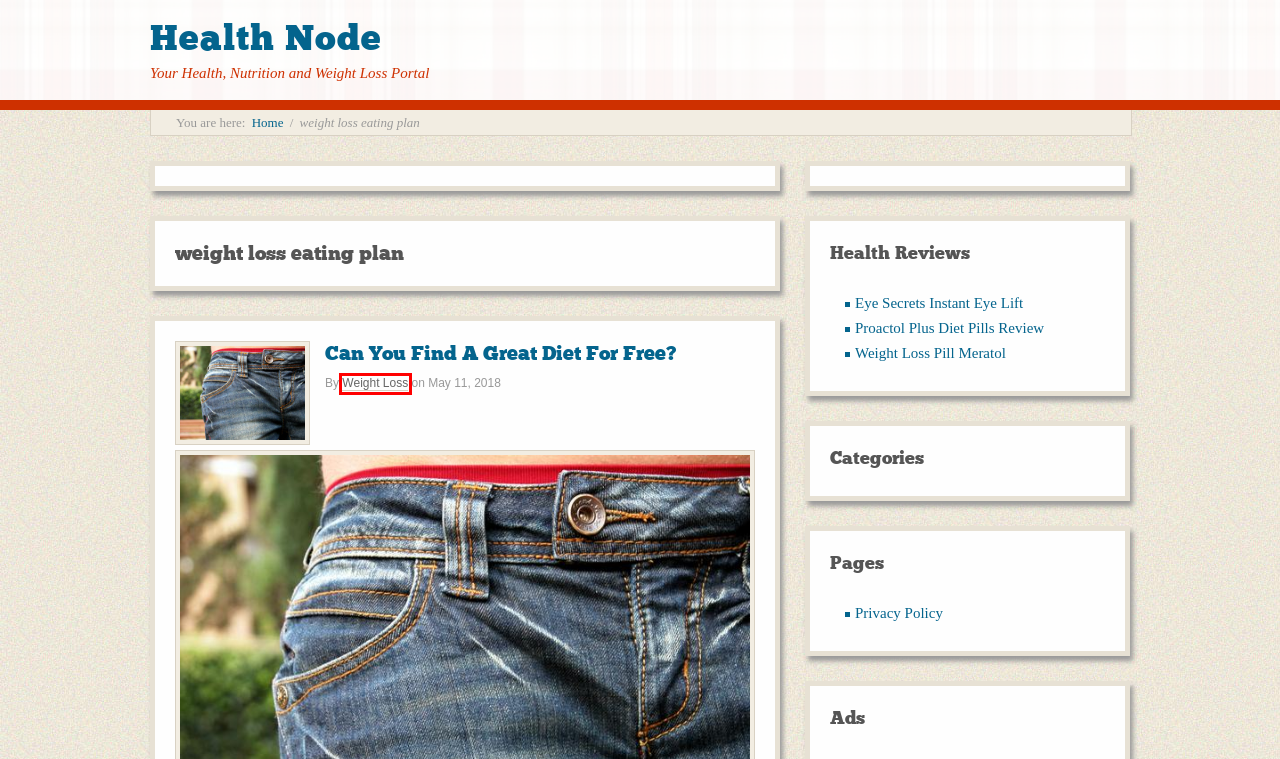You have a screenshot of a webpage where a red bounding box highlights a specific UI element. Identify the description that best matches the resulting webpage after the highlighted element is clicked. The choices are:
A. Weight Loss Diets – Health Node
B. Eye Secrets Review – Health Node
C. Weight Loss – Health Node
D. Blog Tool, Publishing Platform, and CMS – WordPress.org
E. Health Node - Your Health, Beauty and Weight Loss Portal
F. Can You Find A Great Diet For Free? – Health Node
G. Weight Loss Diet Programs – Health Node
H. Meratol Review - Lose Weight With Virtually No Effort – Health Node

C